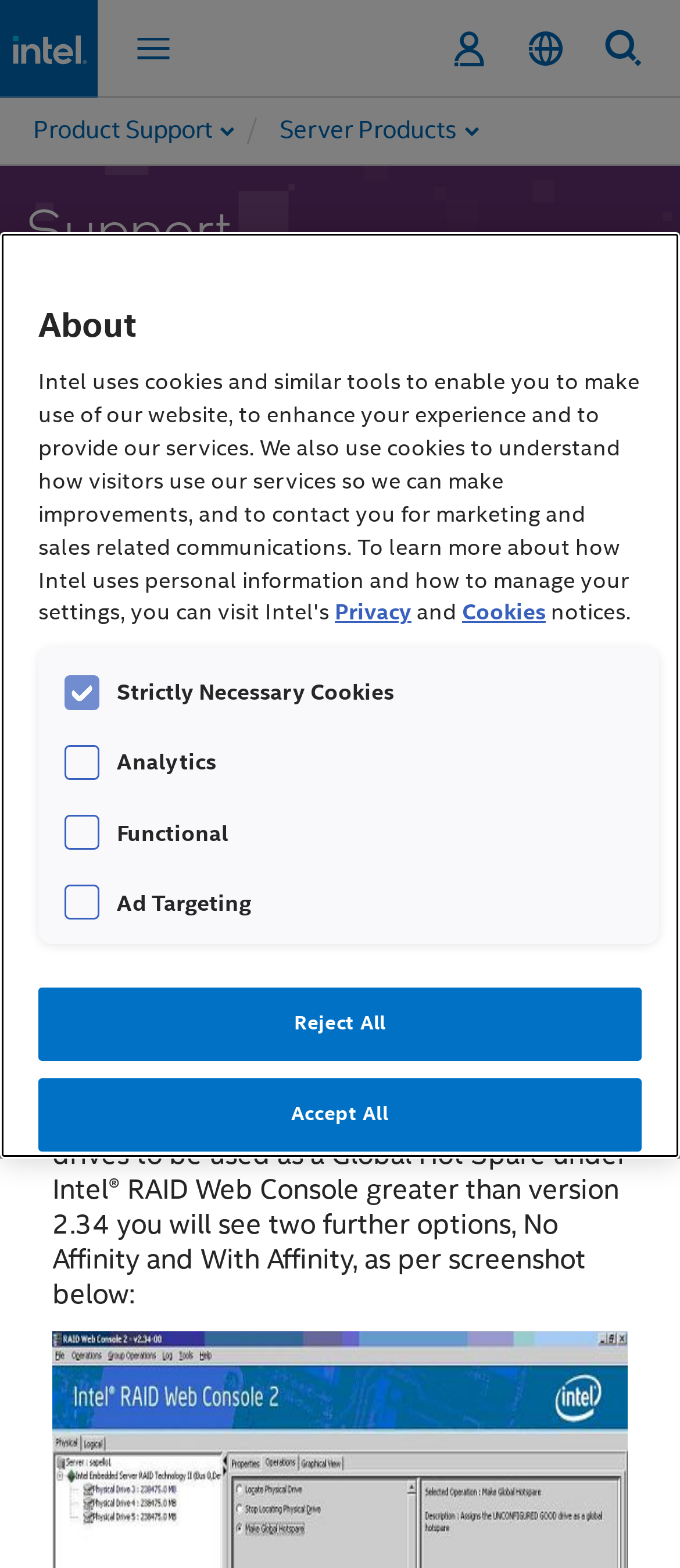What is the language of the webpage?
Provide a one-word or short-phrase answer based on the image.

English